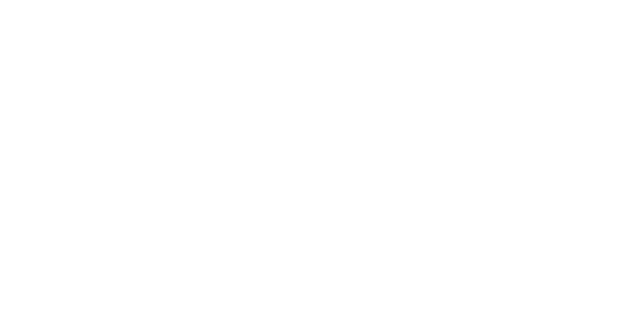What does the logo establish?
Look at the image and respond to the question as thoroughly as possible.

The clean and modern design of the logo serves to establish trust and reliability, which are key attributes for a company involved in technological advancements aimed at improving transportation infrastructure.